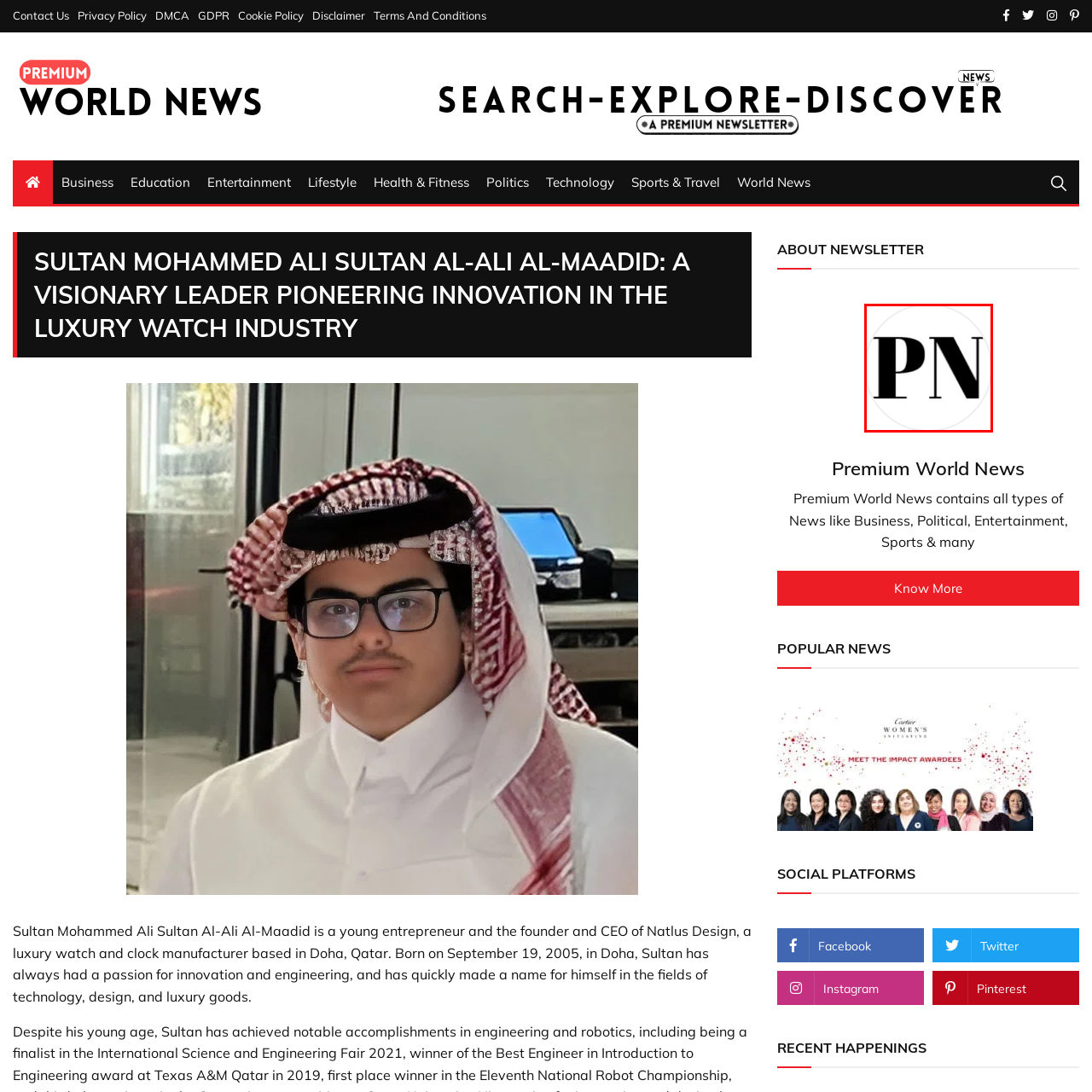Check the image inside the red boundary and briefly answer: What font style is used for the letters 'P' and 'N'?

Bold